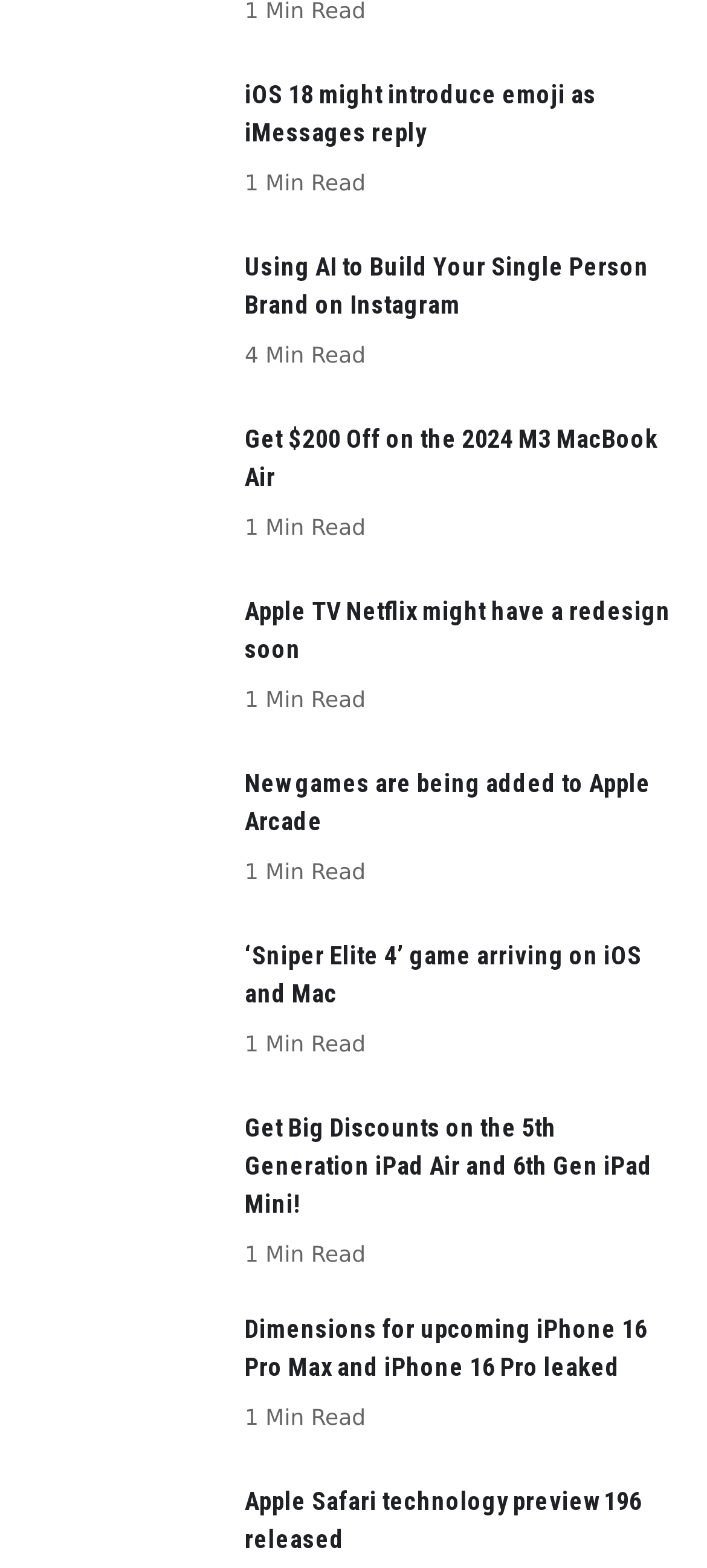How many minutes does it take to read the article about Apple TV Netflix?
Using the image provided, answer with just one word or phrase.

1 Min